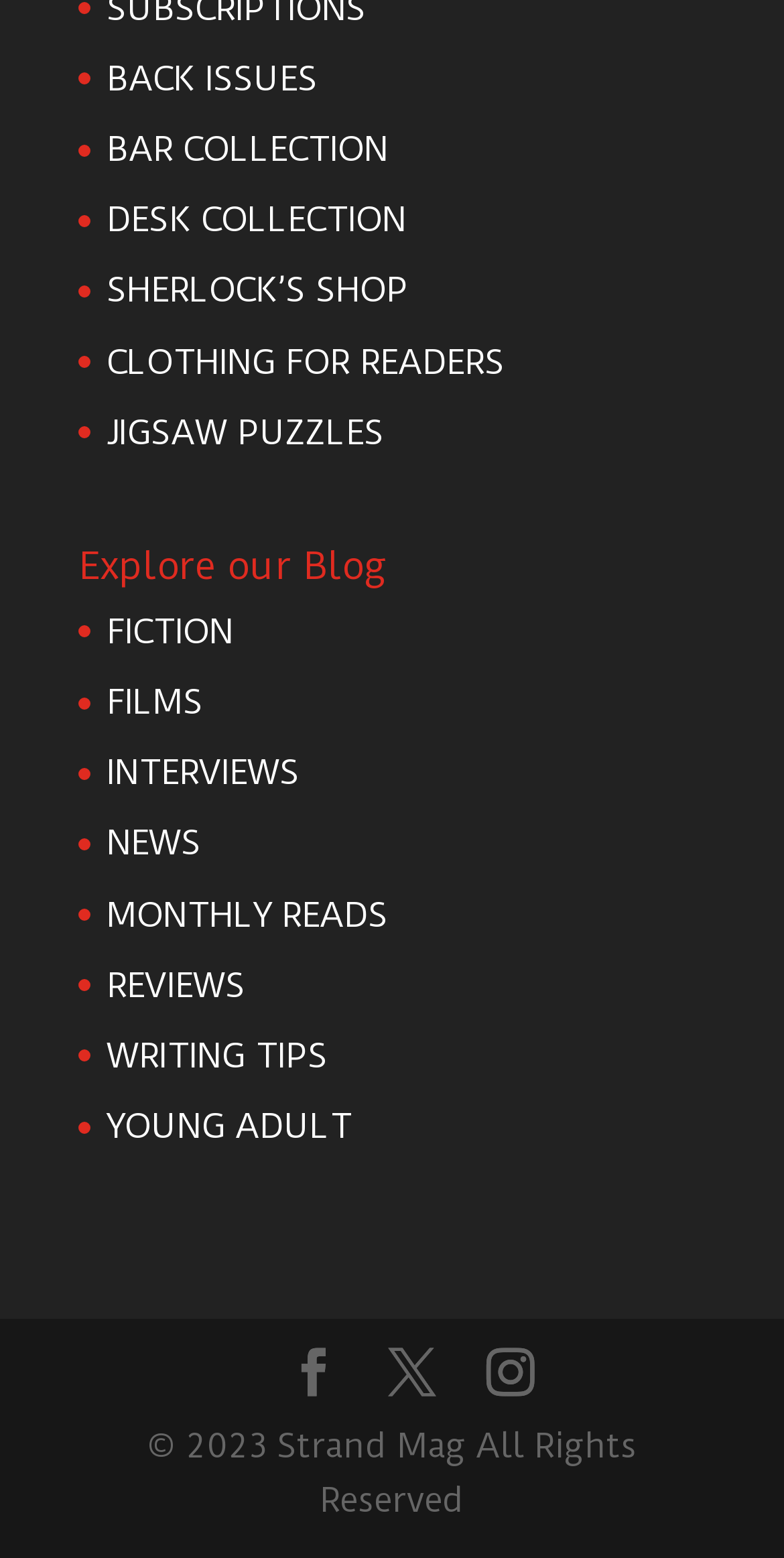Provide a one-word or one-phrase answer to the question:
What is the category of 'SHERLOCK’S SHOP'?

Shop